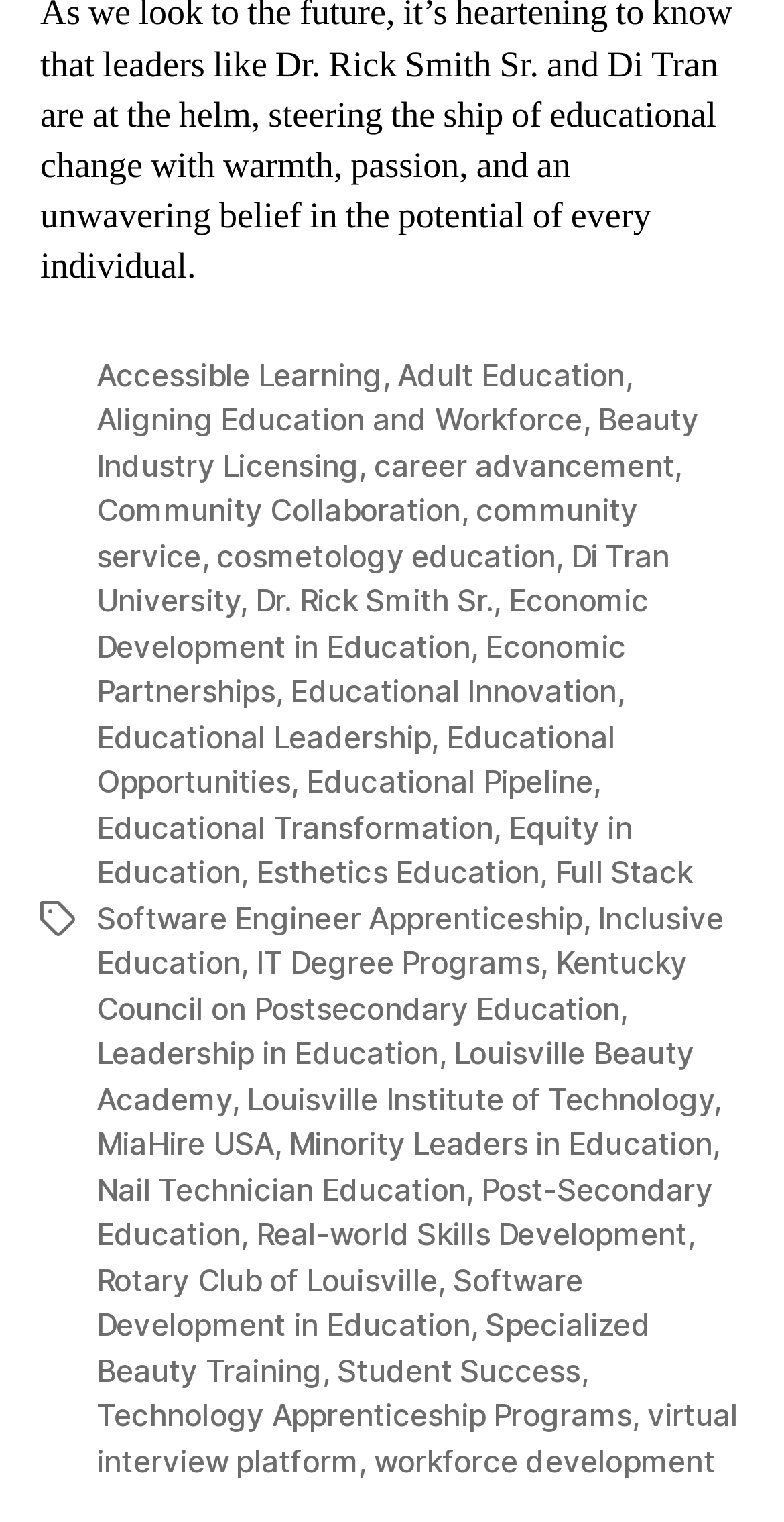Find the bounding box coordinates for the HTML element specified by: "Kentucky Council on Postsecondary Education".

[0.123, 0.62, 0.877, 0.675]